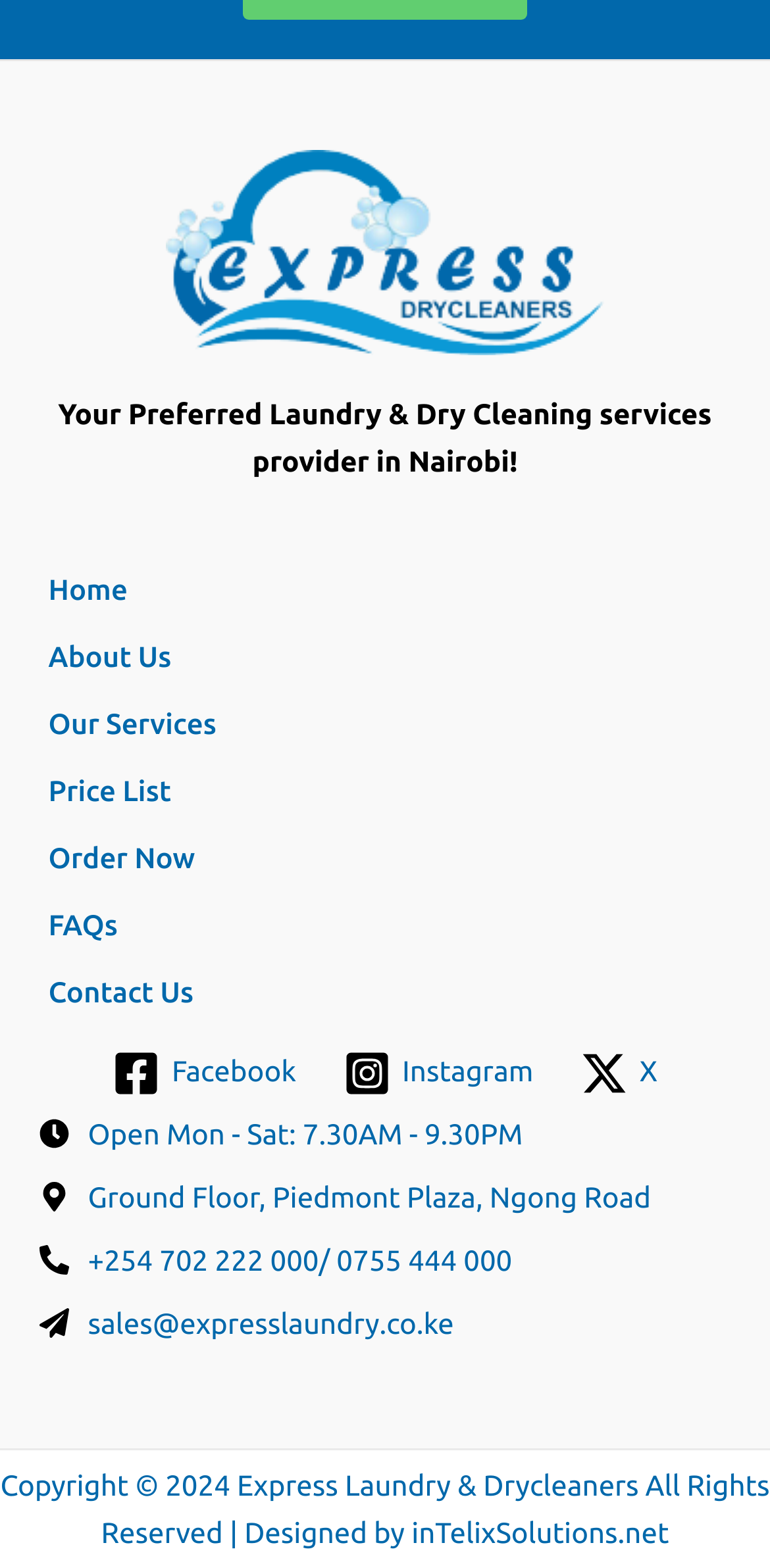Locate the bounding box coordinates of the area where you should click to accomplish the instruction: "Check Facebook".

[0.131, 0.669, 0.4, 0.699]